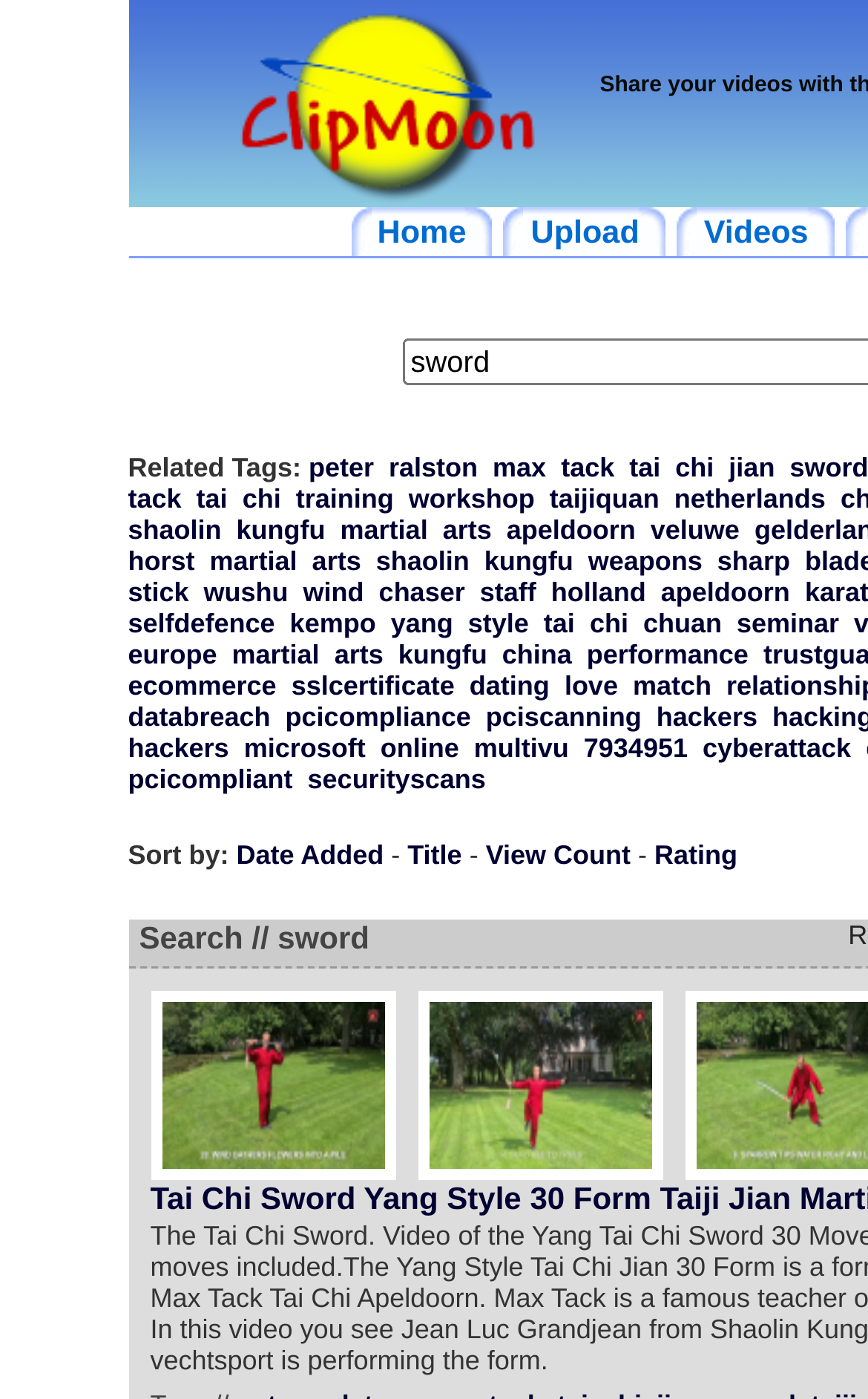Please find the bounding box coordinates in the format (top-left x, top-left y, bottom-right x, bottom-right y) for the given element description. Ensure the coordinates are floating point numbers between 0 and 1. Description: ralston

[0.448, 0.323, 0.55, 0.345]